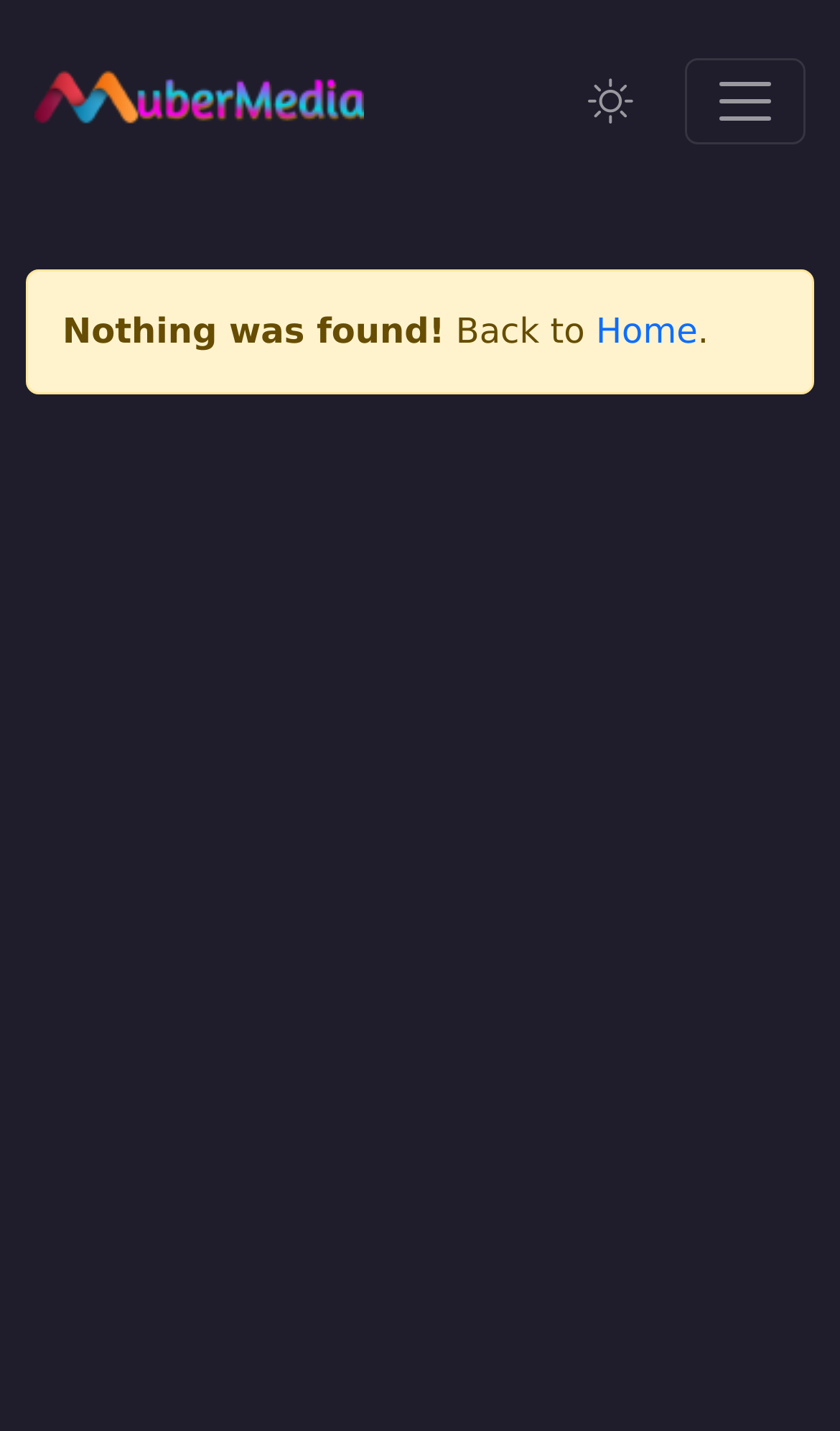Determine the bounding box for the UI element that matches this description: "Home".

[0.709, 0.217, 0.831, 0.245]